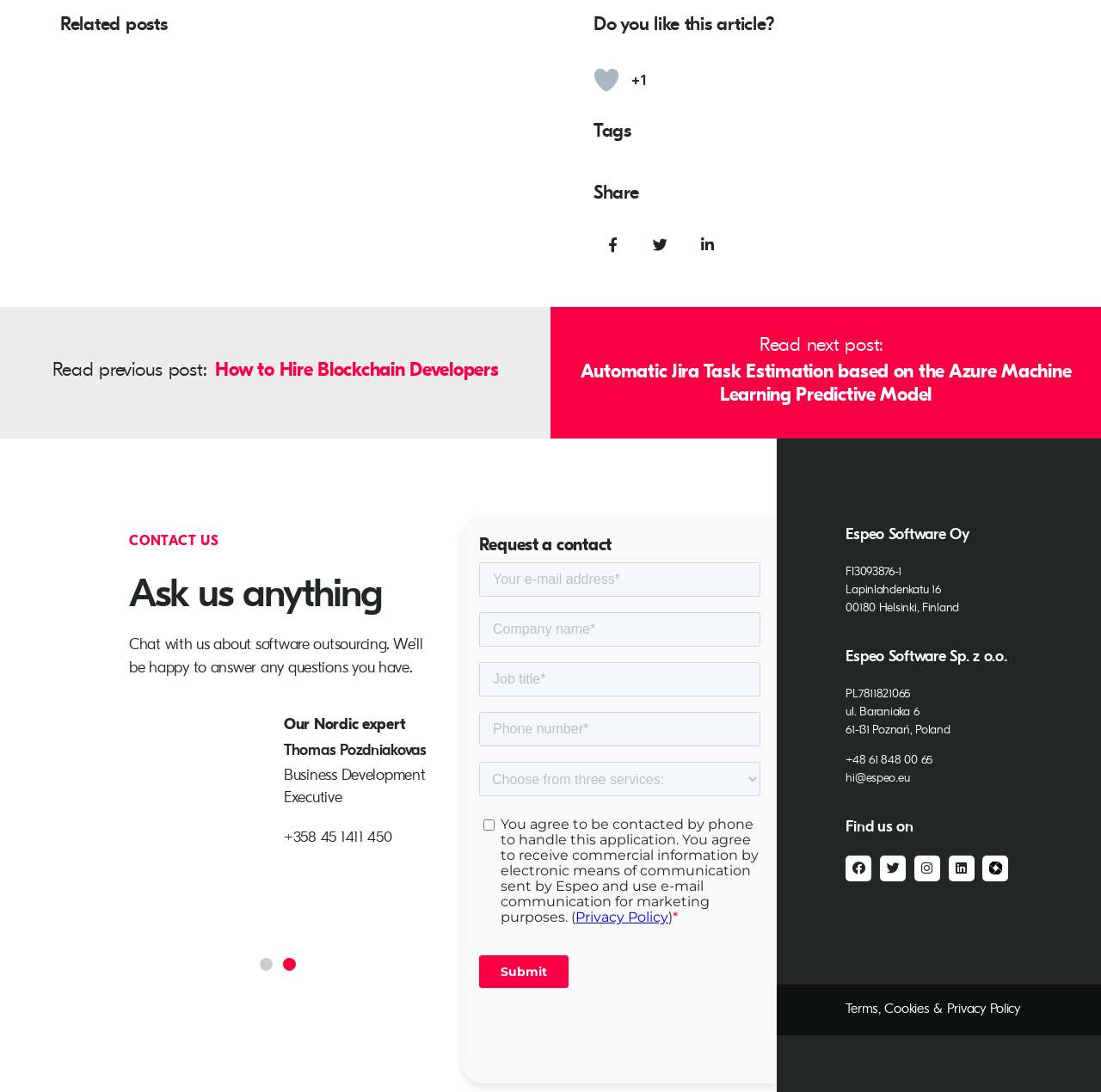Could you please study the image and provide a detailed answer to the question:
What is the address of Espeo Software Oy?

The text 'Espeo Software Oy' is followed by the address 'Lapinlahdenkatu 16' and the location '00180 Helsinki, Finland', indicating that this is the address of Espeo Software Oy.